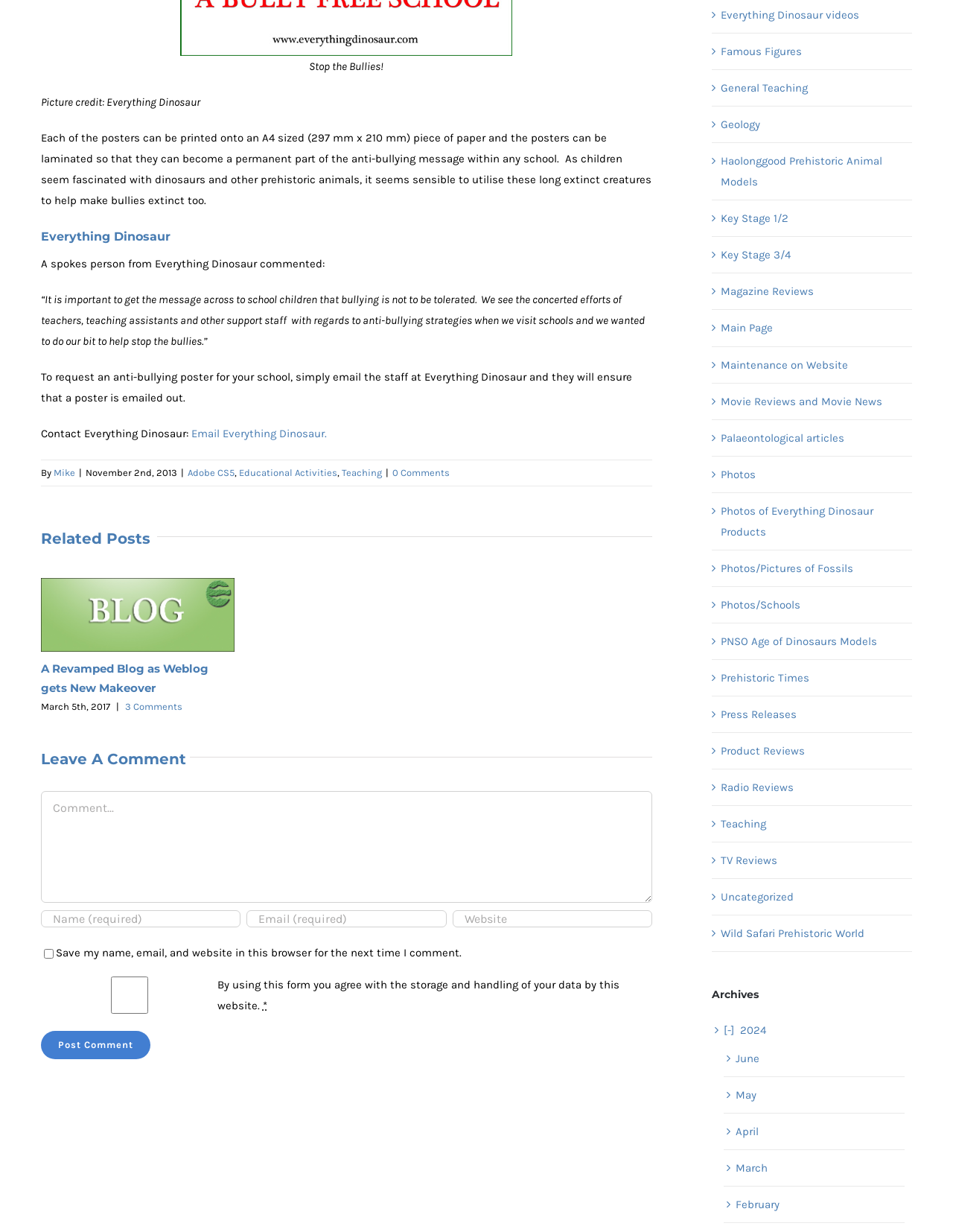Please find the bounding box coordinates of the section that needs to be clicked to achieve this instruction: "Click the MENU button".

None